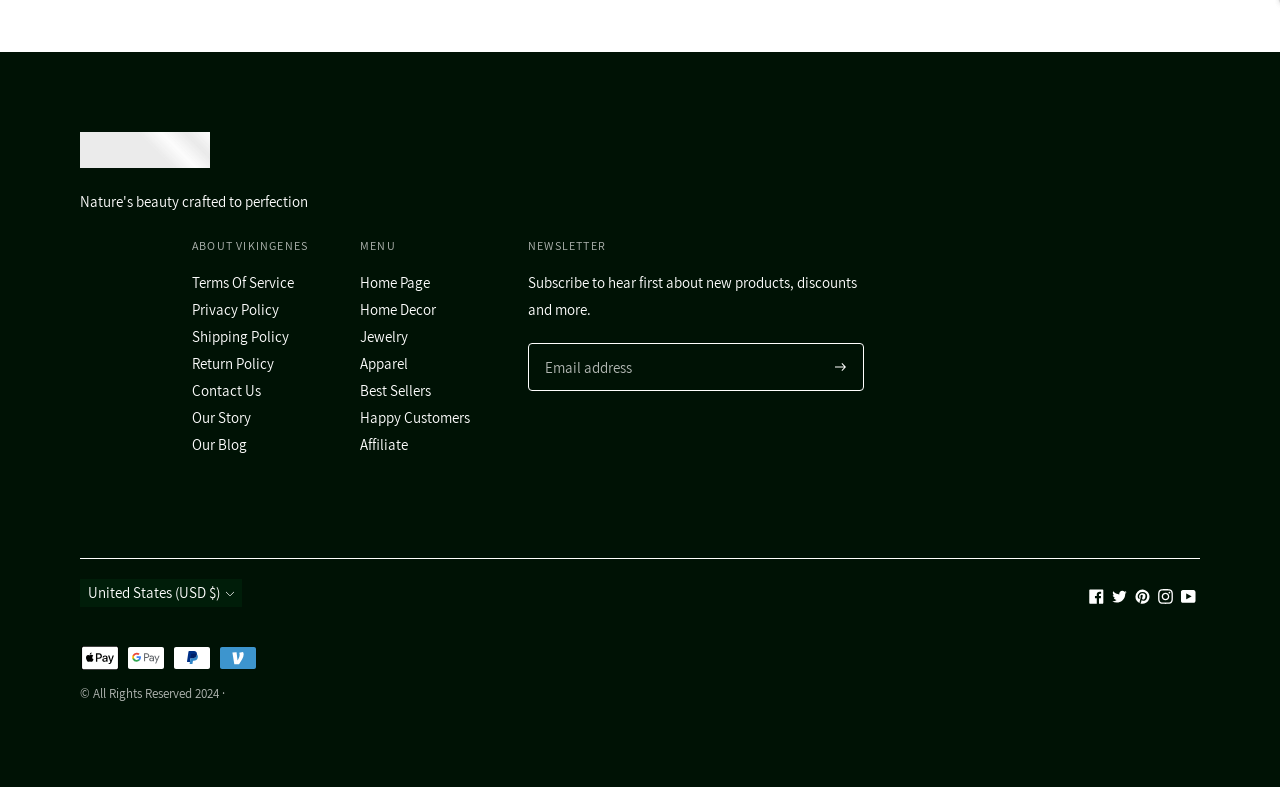What is the purpose of the textbox?
Using the information from the image, provide a comprehensive answer to the question.

The textbox is located next to the 'Subscribe' button and has a label 'Email address', indicating that it is used to input an email address for subscription purposes.